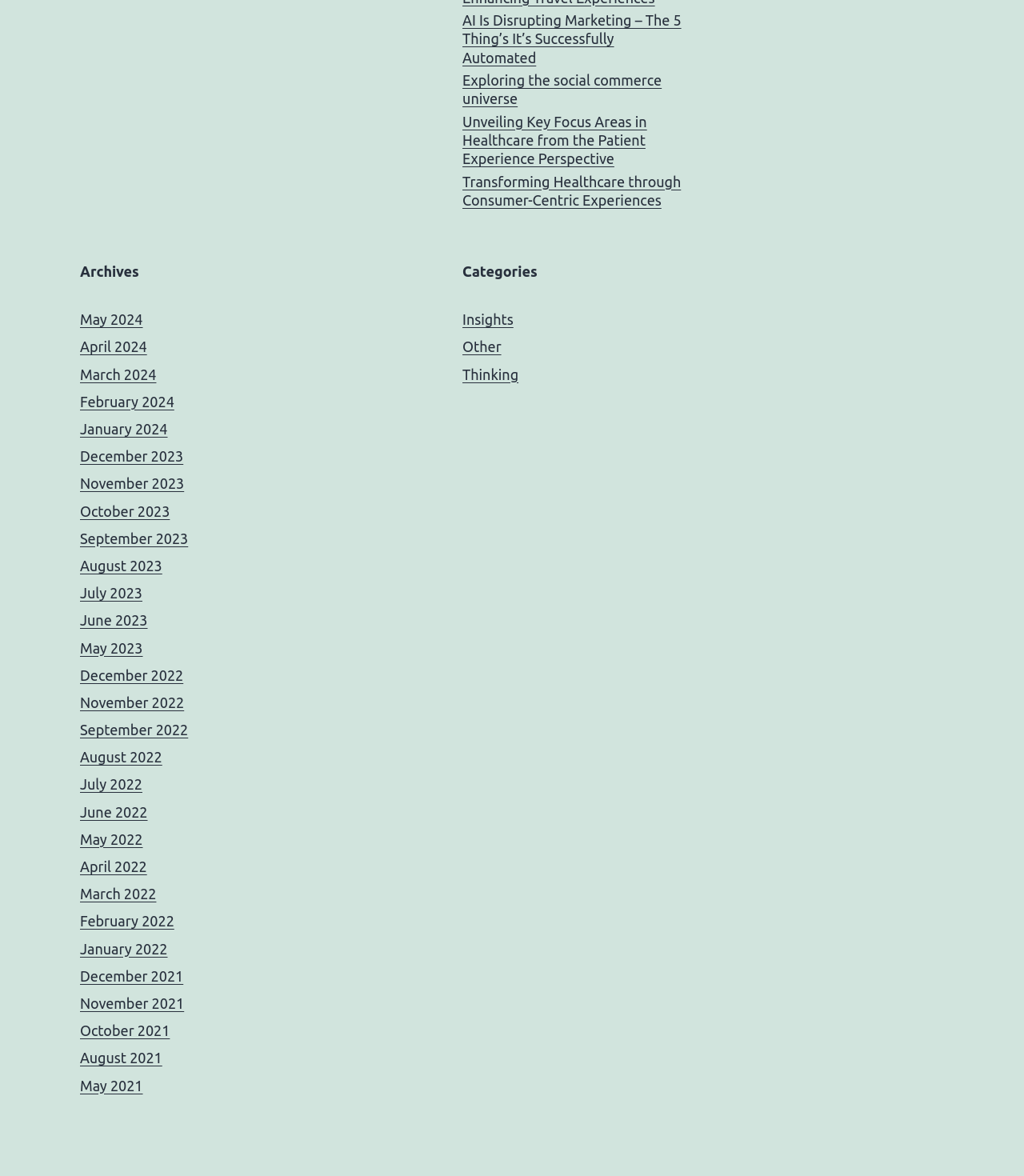How many months are listed under Archives?
Please give a detailed and elaborate answer to the question.

I counted the number of links under the 'Archives' heading and found 24 links, each representing a month from May 2021 to May 2024.